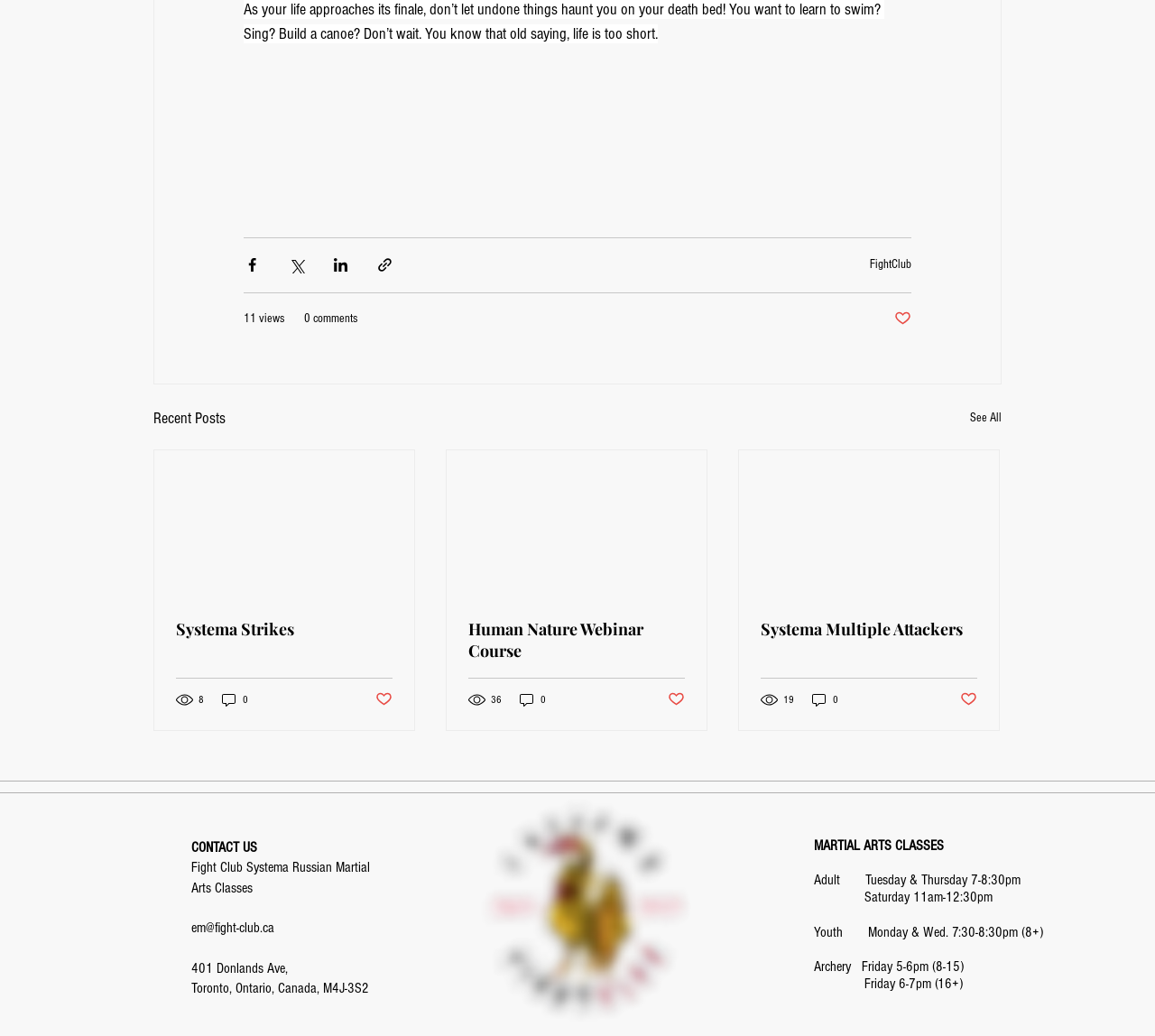Determine the coordinates of the bounding box that should be clicked to complete the instruction: "Contact us via email". The coordinates should be represented by four float numbers between 0 and 1: [left, top, right, bottom].

[0.166, 0.888, 0.238, 0.904]